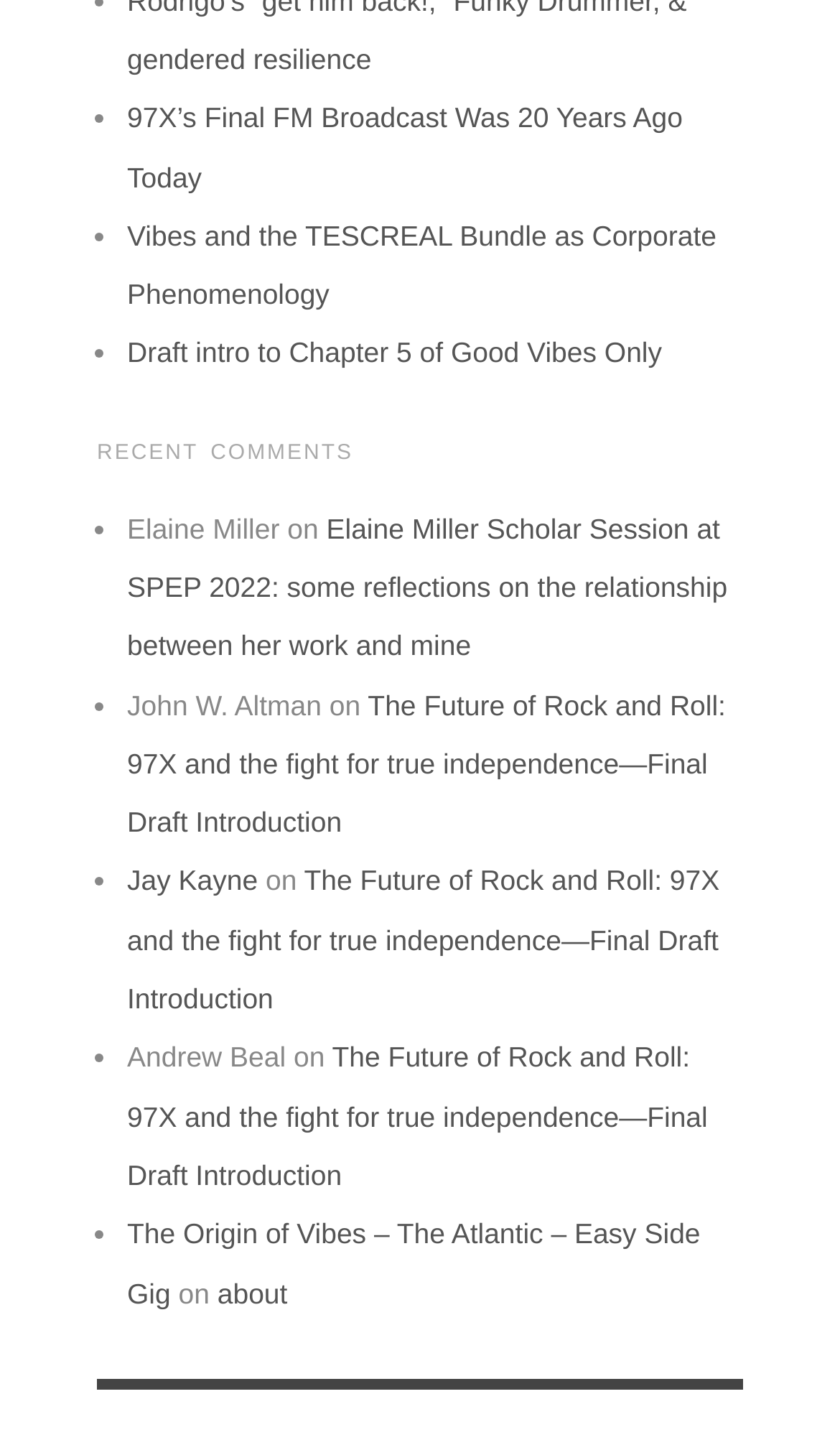Determine the bounding box coordinates for the clickable element required to fulfill the instruction: "view 97X’s Final FM Broadcast Was 20 Years Ago Today". Provide the coordinates as four float numbers between 0 and 1, i.e., [left, top, right, bottom].

[0.151, 0.07, 0.813, 0.133]